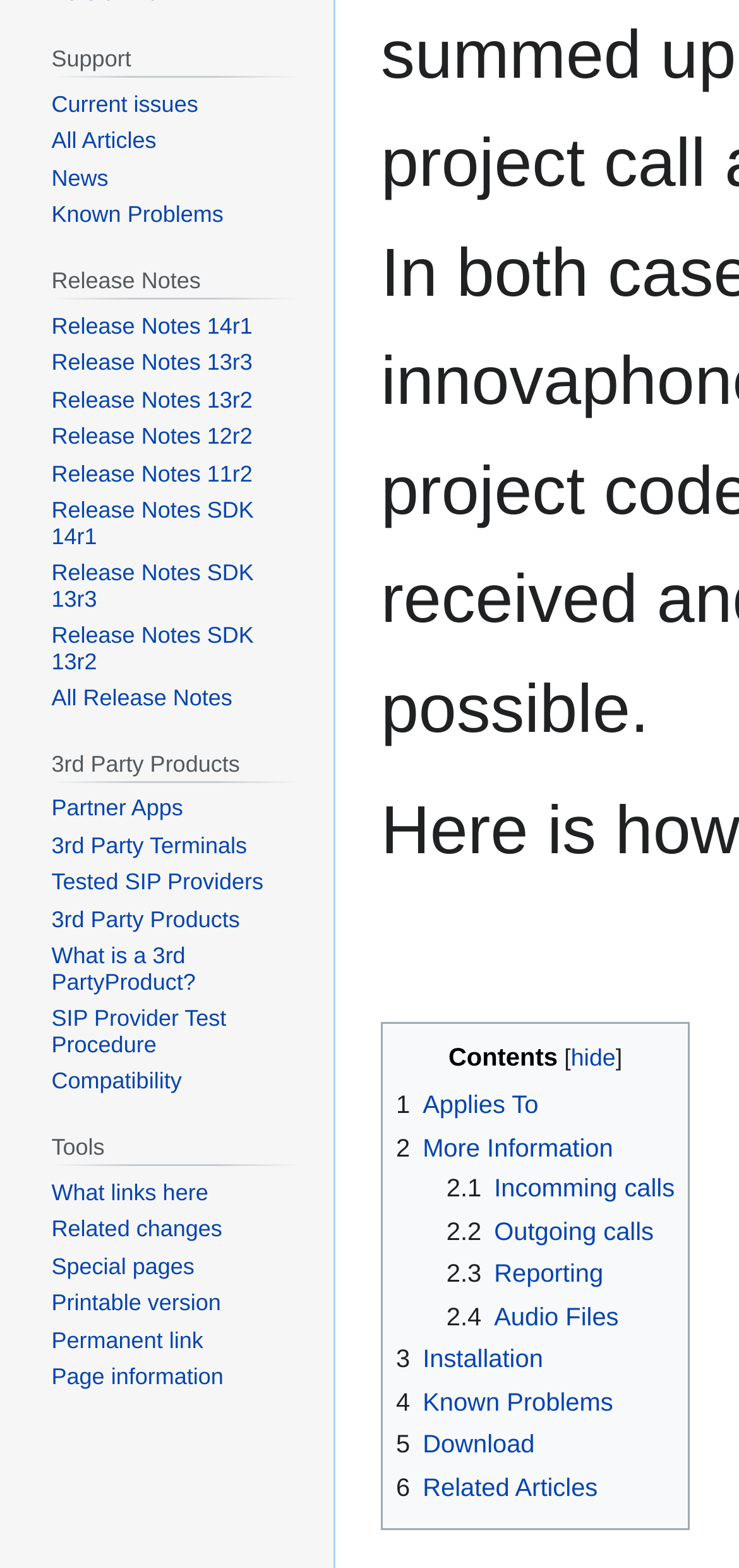How many links are there under 'Tools'?
Using the image as a reference, answer with just one word or a short phrase.

6